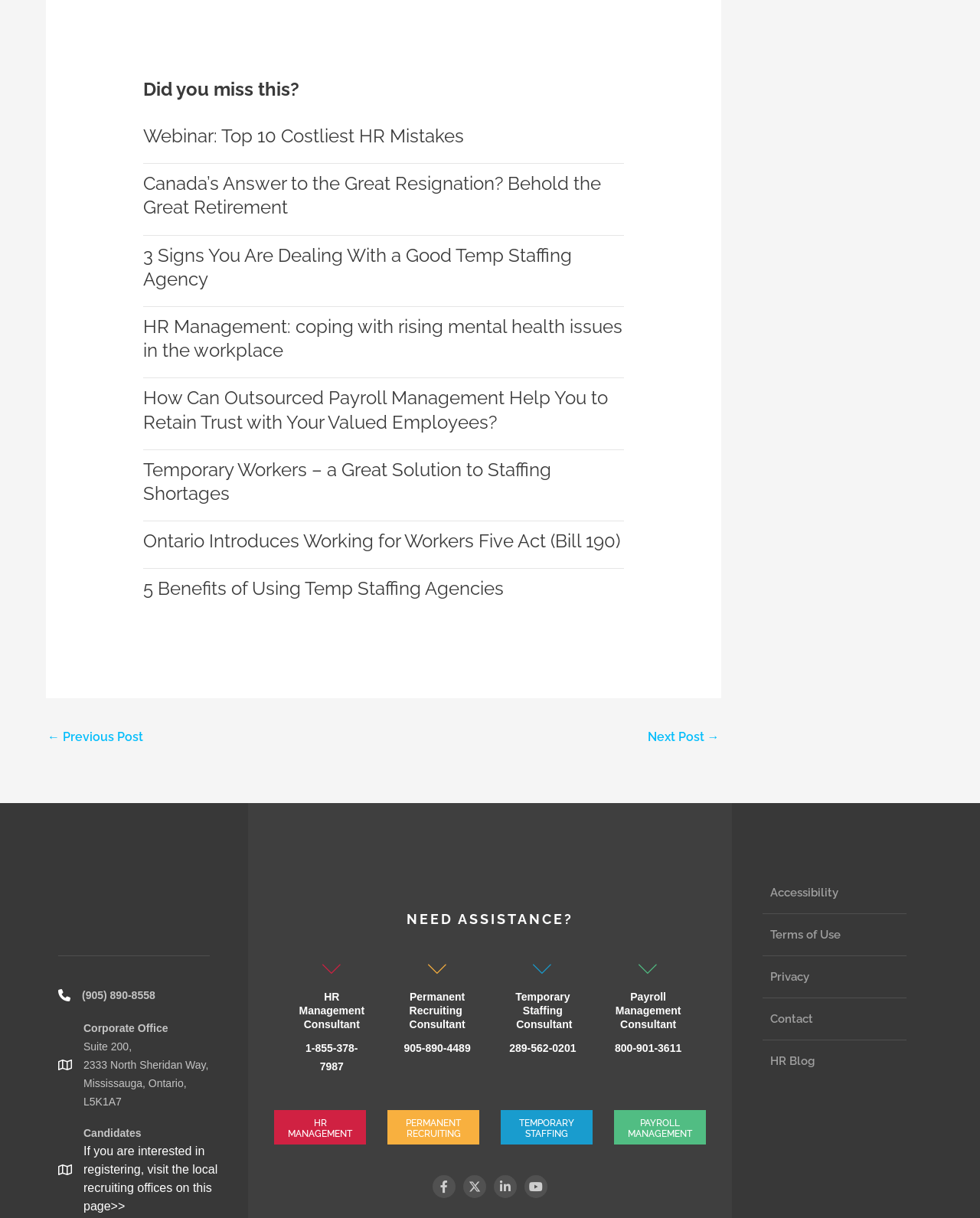Respond to the question below with a single word or phrase:
How many social media buttons are at the bottom of the webpage?

4